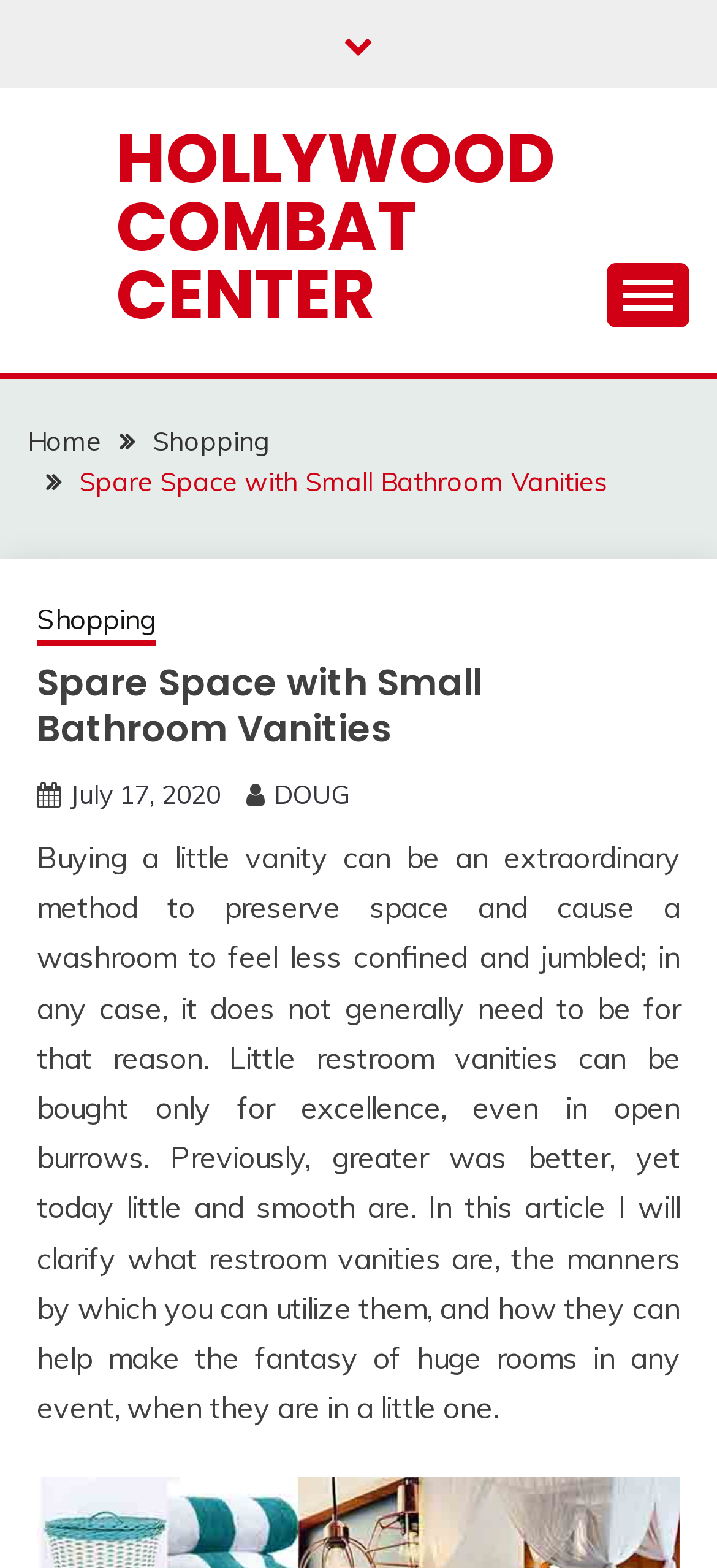Locate the bounding box coordinates of the element you need to click to accomplish the task described by this instruction: "Go to the Home page".

[0.038, 0.271, 0.141, 0.293]